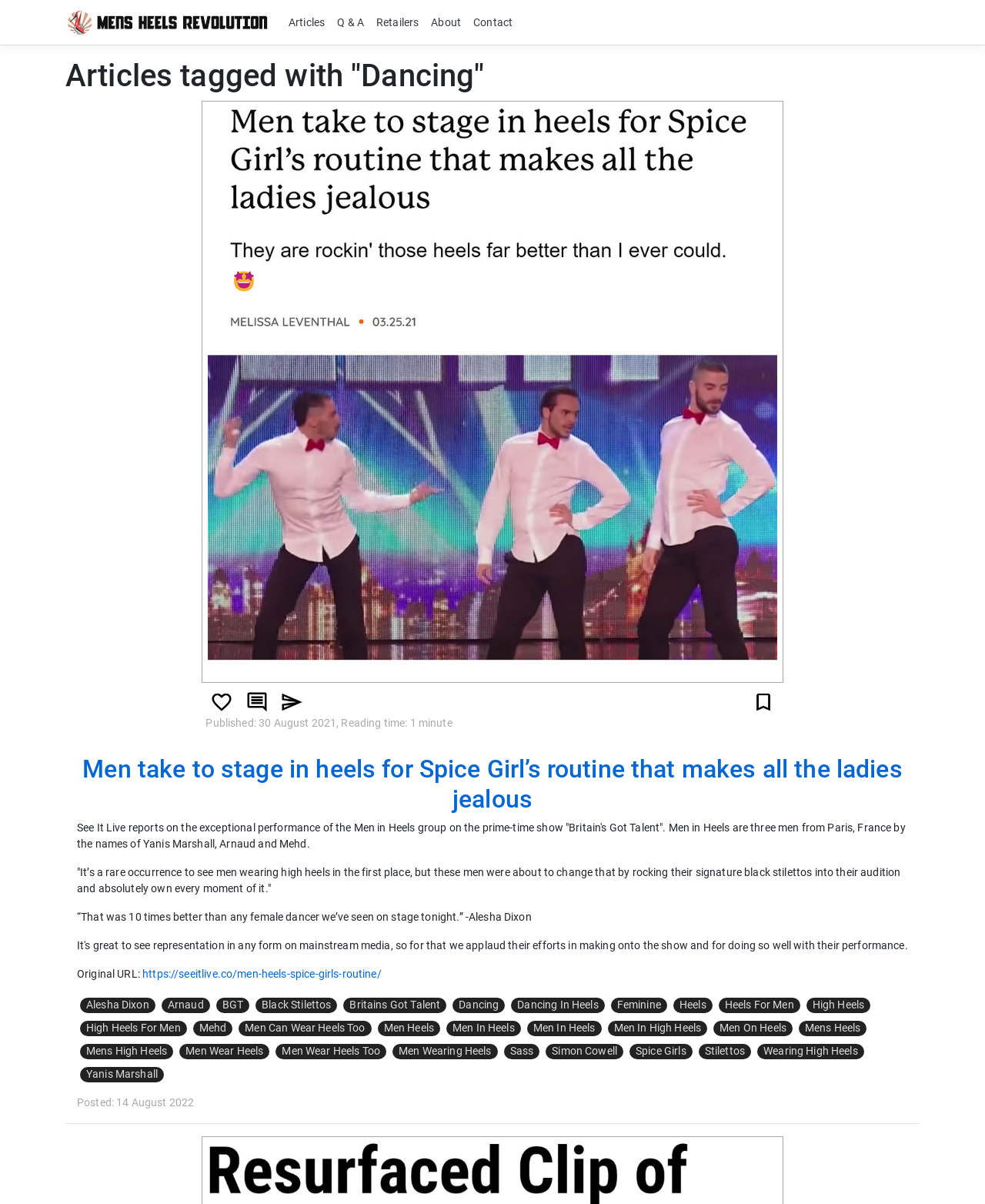Please identify the bounding box coordinates of the element's region that should be clicked to execute the following instruction: "Read the article 'Men take to stage in heels for Spice Girl’s routine that makes all the ladies jealous'". The bounding box coordinates must be four float numbers between 0 and 1, i.e., [left, top, right, bottom].

[0.078, 0.627, 0.922, 0.676]